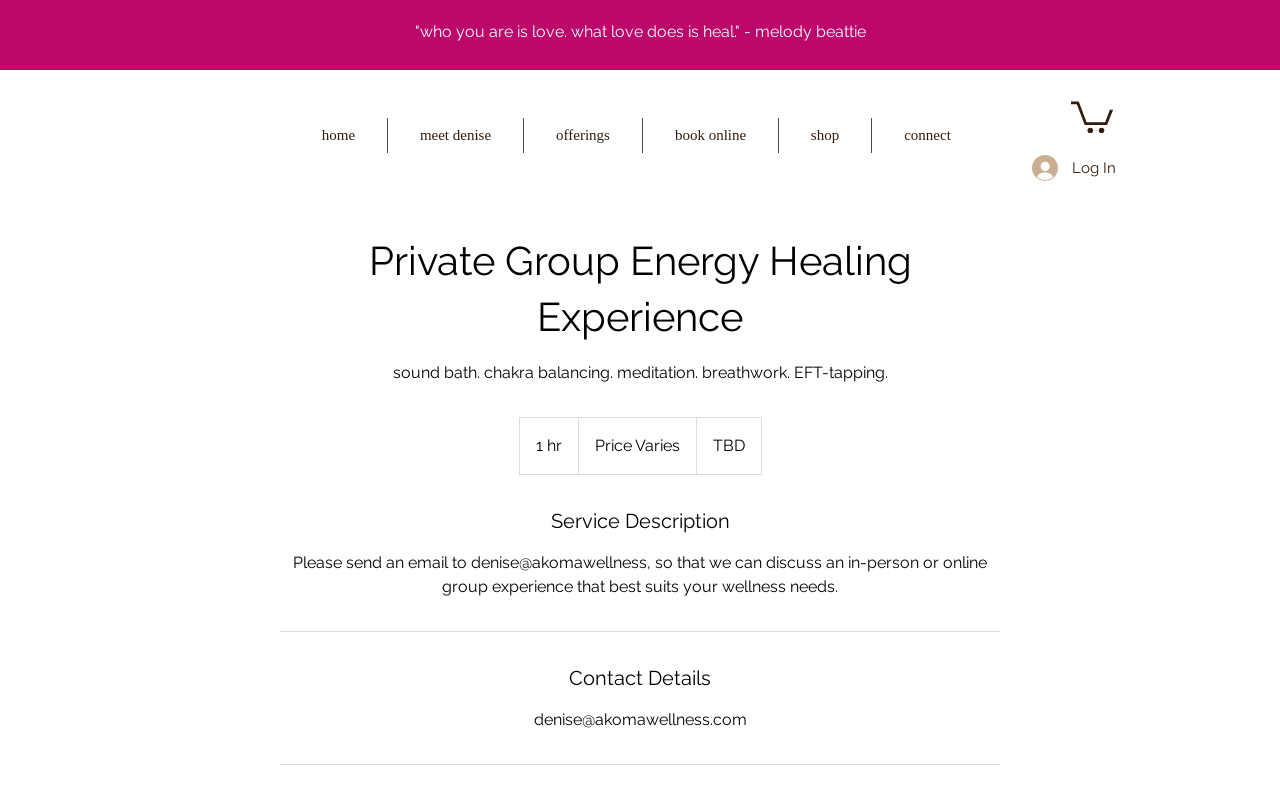Locate the bounding box coordinates of the UI element described by: "offerings". The bounding box coordinates should consist of four float numbers between 0 and 1, i.e., [left, top, right, bottom].

[0.409, 0.147, 0.502, 0.19]